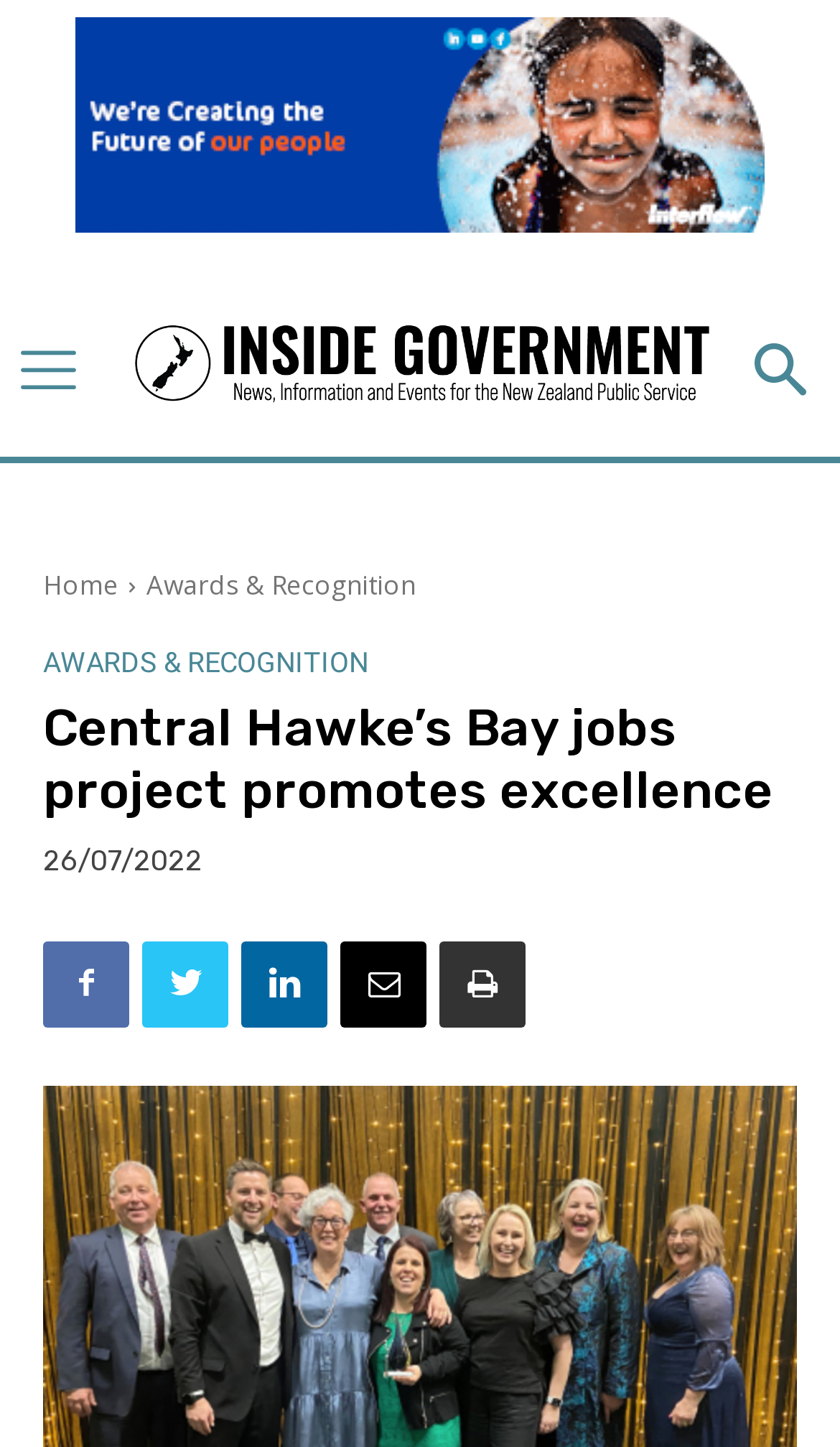Answer in one word or a short phrase: 
How many social media links are there?

5